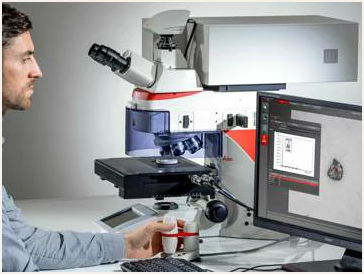Using details from the image, please answer the following question comprehensively:
What is displayed on the computer monitor?

The computer monitor to the right of the microscope is showcasing a software interface, which is likely displaying scanned images or data from the microscope, indicating a focus on precise analysis or research in the scientific exploration.